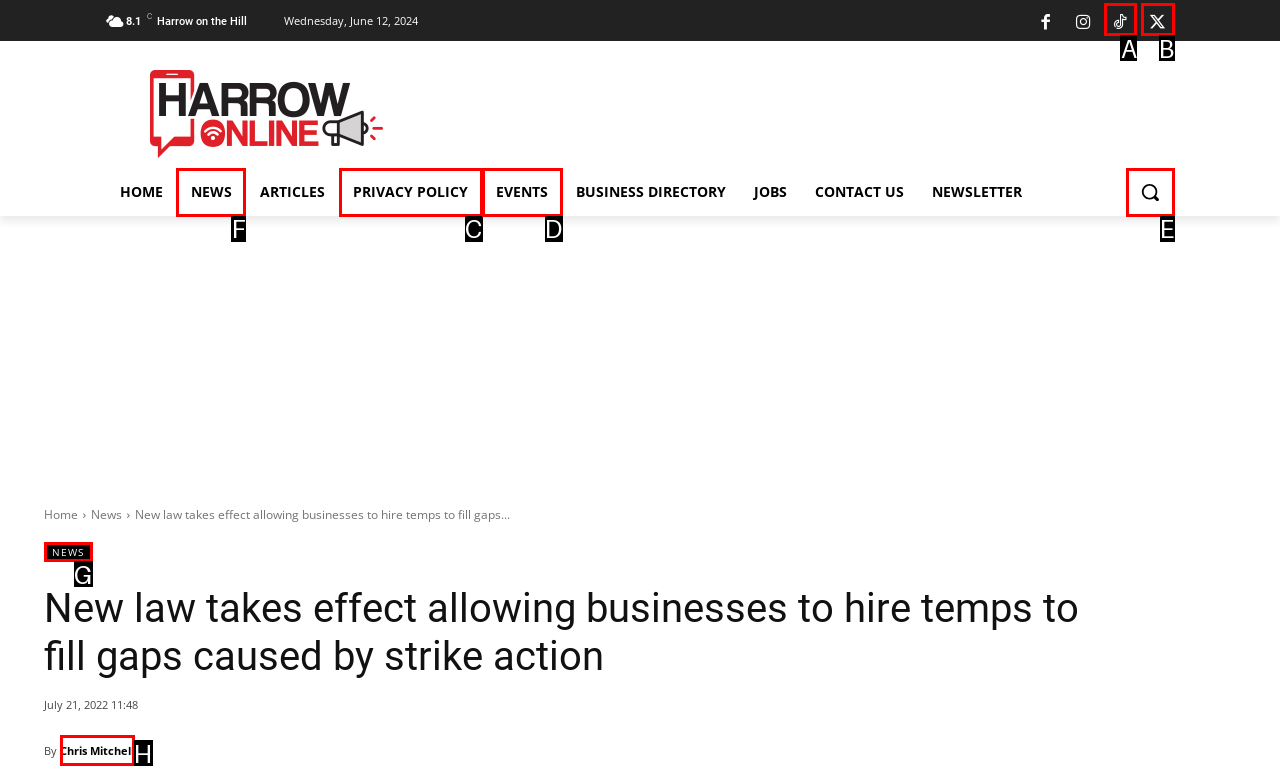Determine which letter corresponds to the UI element to click for this task: Visit the NEWS section
Respond with the letter from the available options.

F